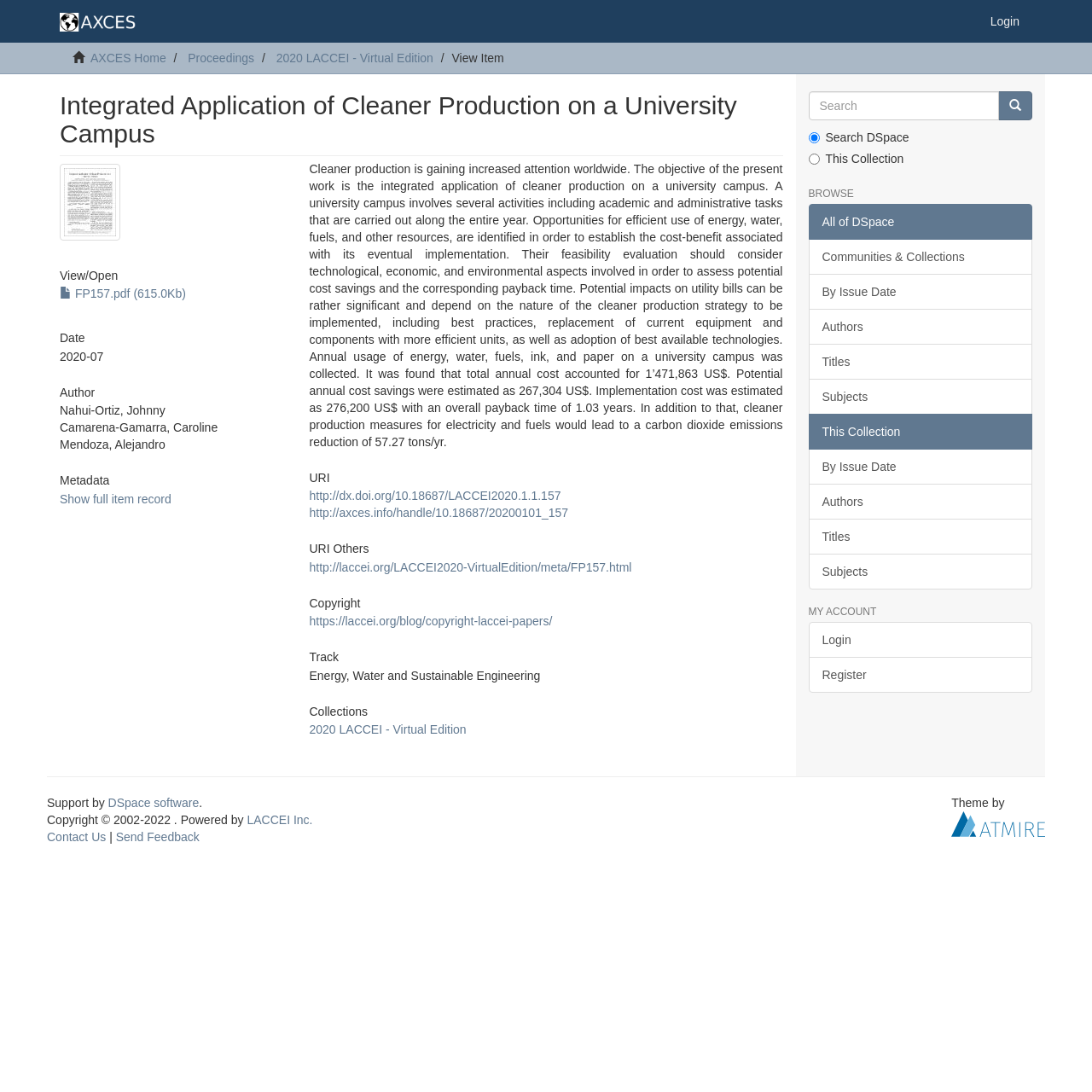Find and specify the bounding box coordinates that correspond to the clickable region for the instruction: "Click the 'Login' link".

[0.895, 0.0, 0.945, 0.039]